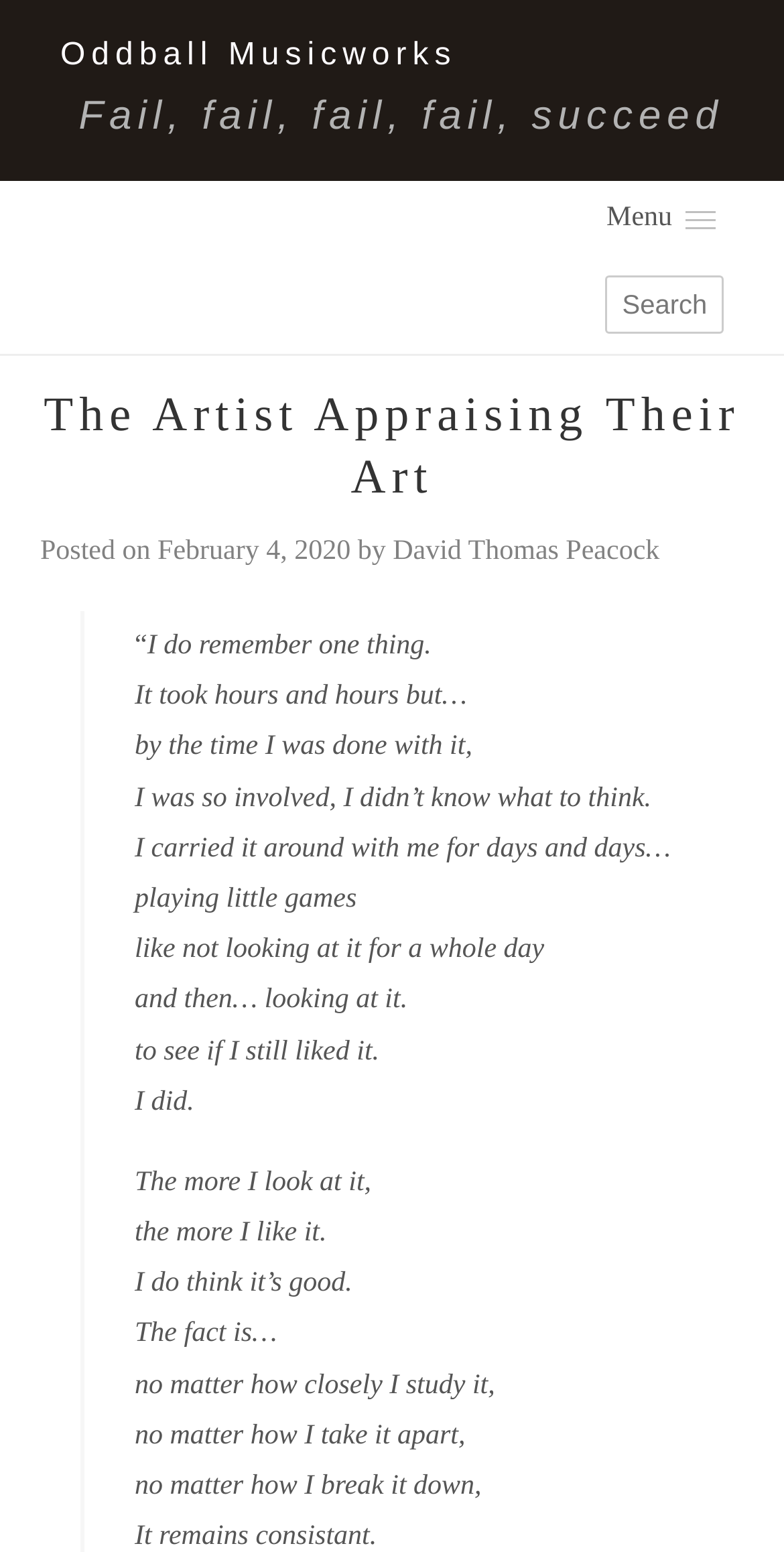Provide the bounding box coordinates of the HTML element described as: "Oddball Musicworks". The bounding box coordinates should be four float numbers between 0 and 1, i.e., [left, top, right, bottom].

[0.077, 0.026, 0.923, 0.047]